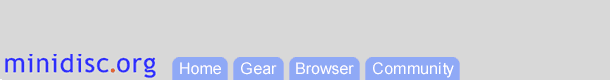What is the color of the font used in the navigation bar?
Based on the image, respond with a single word or phrase.

Vibrant blue